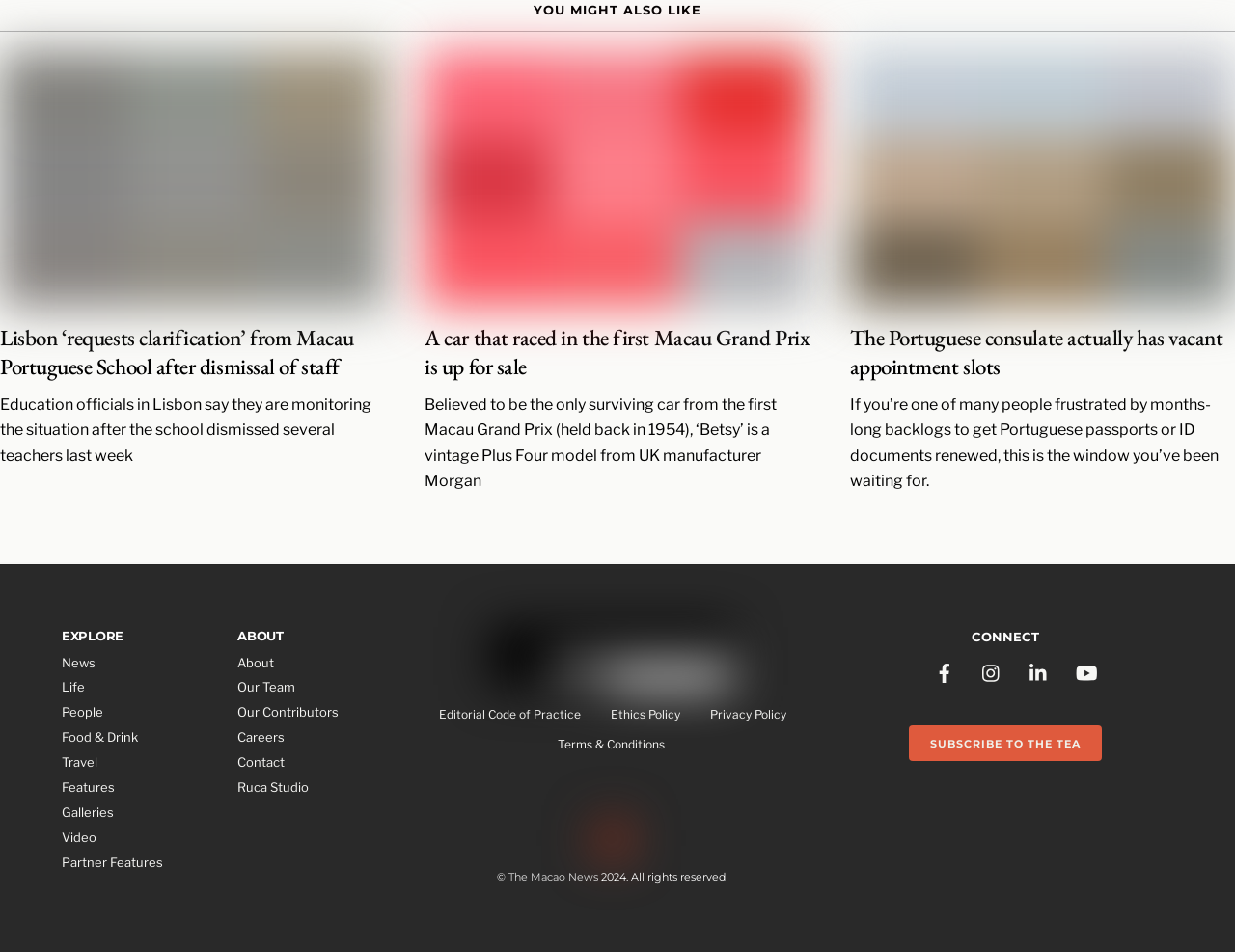Identify the bounding box coordinates of the section that should be clicked to achieve the task described: "Read news about Lisbon ‘requests clarification’ from Macau Portuguese School after dismissal of staff".

[0.0, 0.057, 0.312, 0.076]